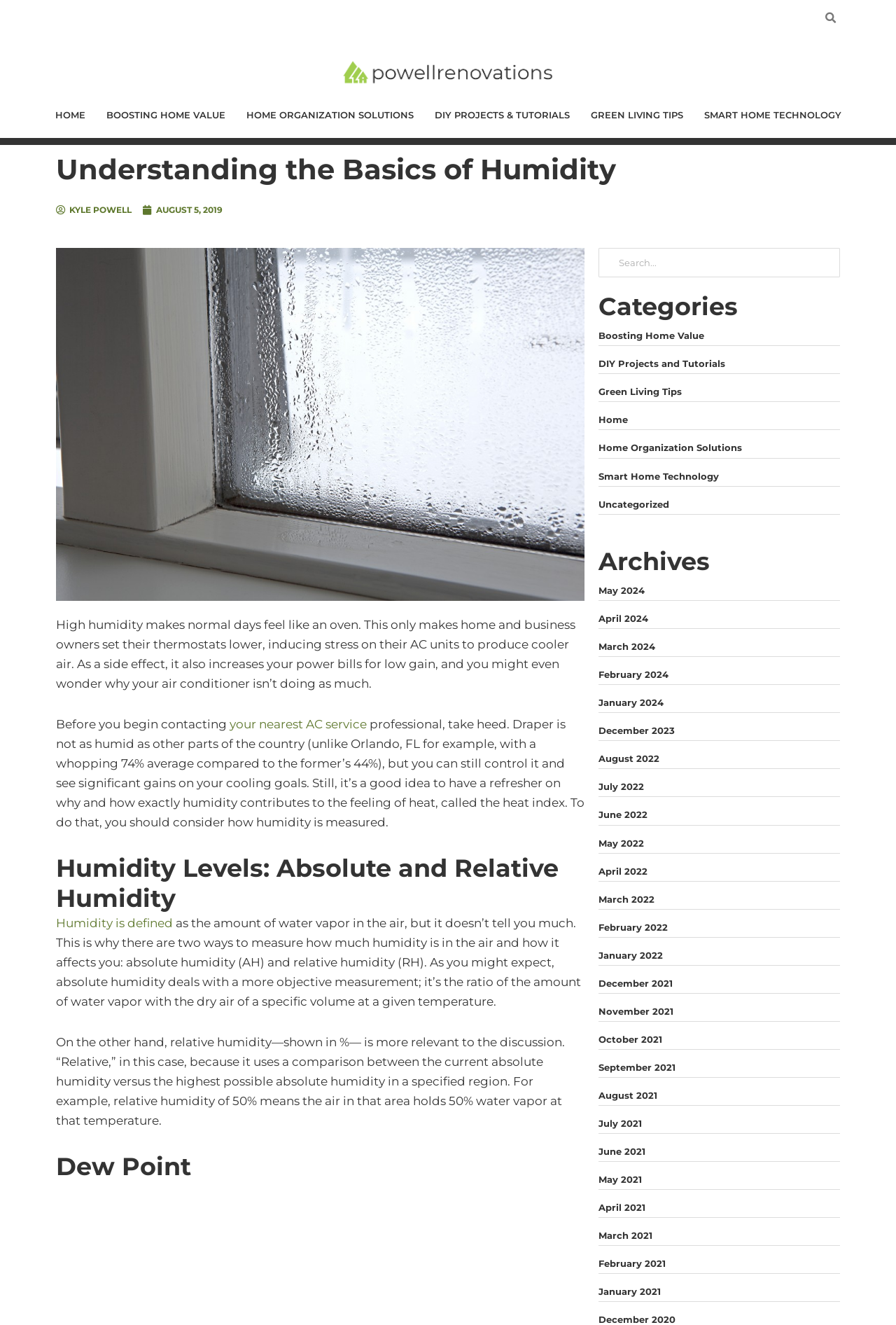Indicate the bounding box coordinates of the element that needs to be clicked to satisfy the following instruction: "Visit ICI website". The coordinates should be four float numbers between 0 and 1, i.e., [left, top, right, bottom].

None